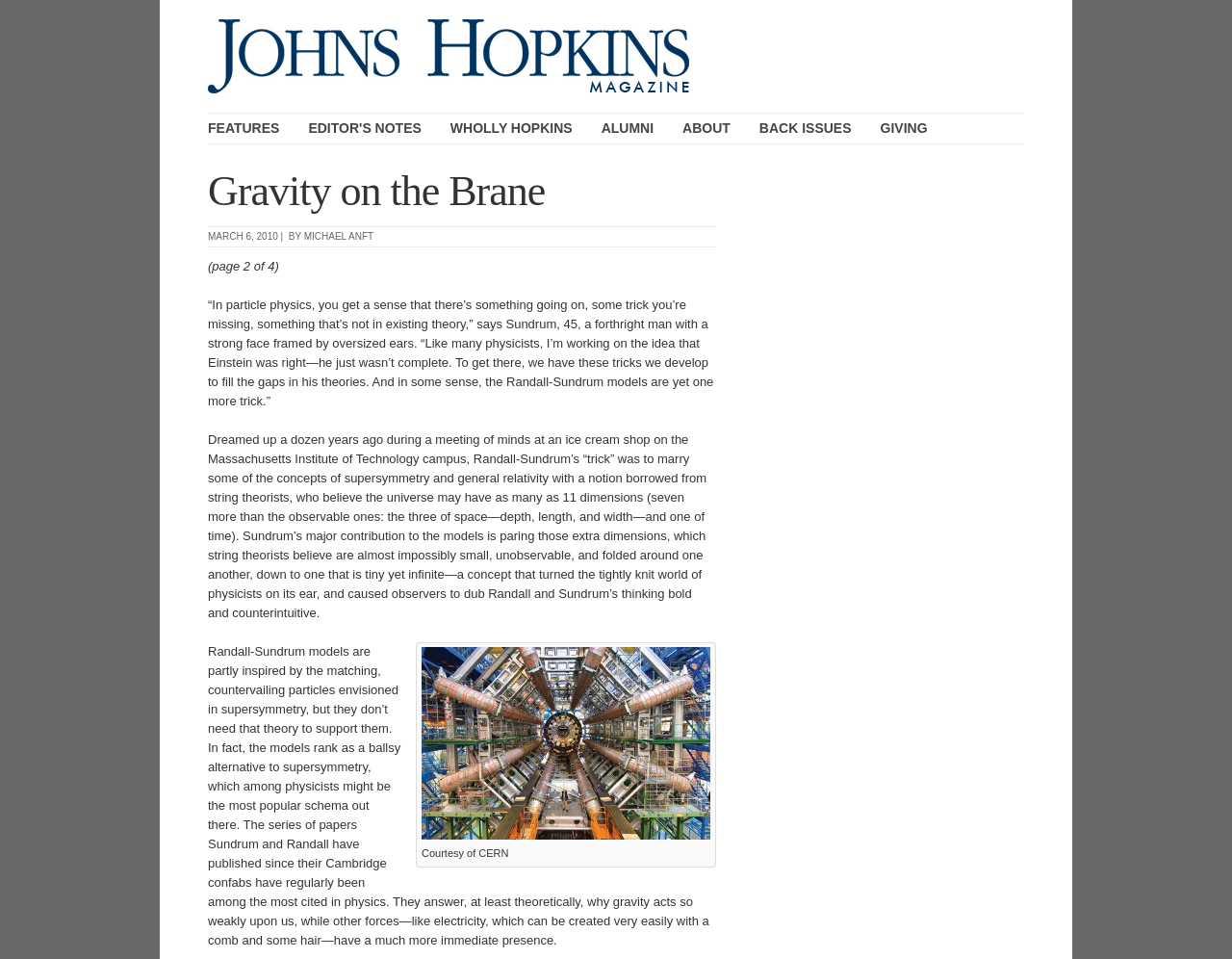Indicate the bounding box coordinates of the element that needs to be clicked to satisfy the following instruction: "Go to BACK ISSUES". The coordinates should be four float numbers between 0 and 1, i.e., [left, top, right, bottom].

[0.616, 0.126, 0.691, 0.142]